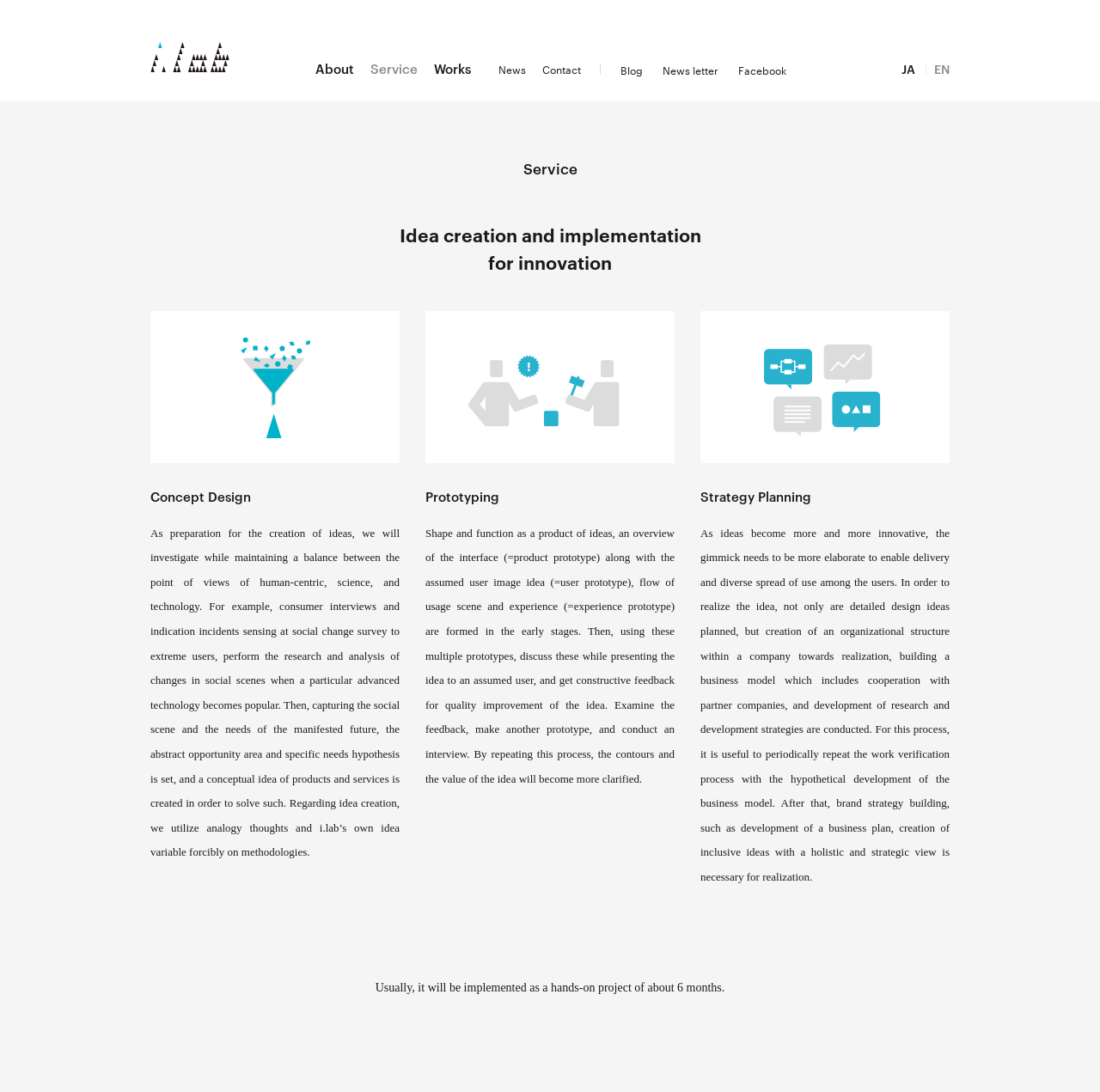Select the bounding box coordinates of the element I need to click to carry out the following instruction: "Click the 'Works' link".

[0.395, 0.054, 0.428, 0.071]